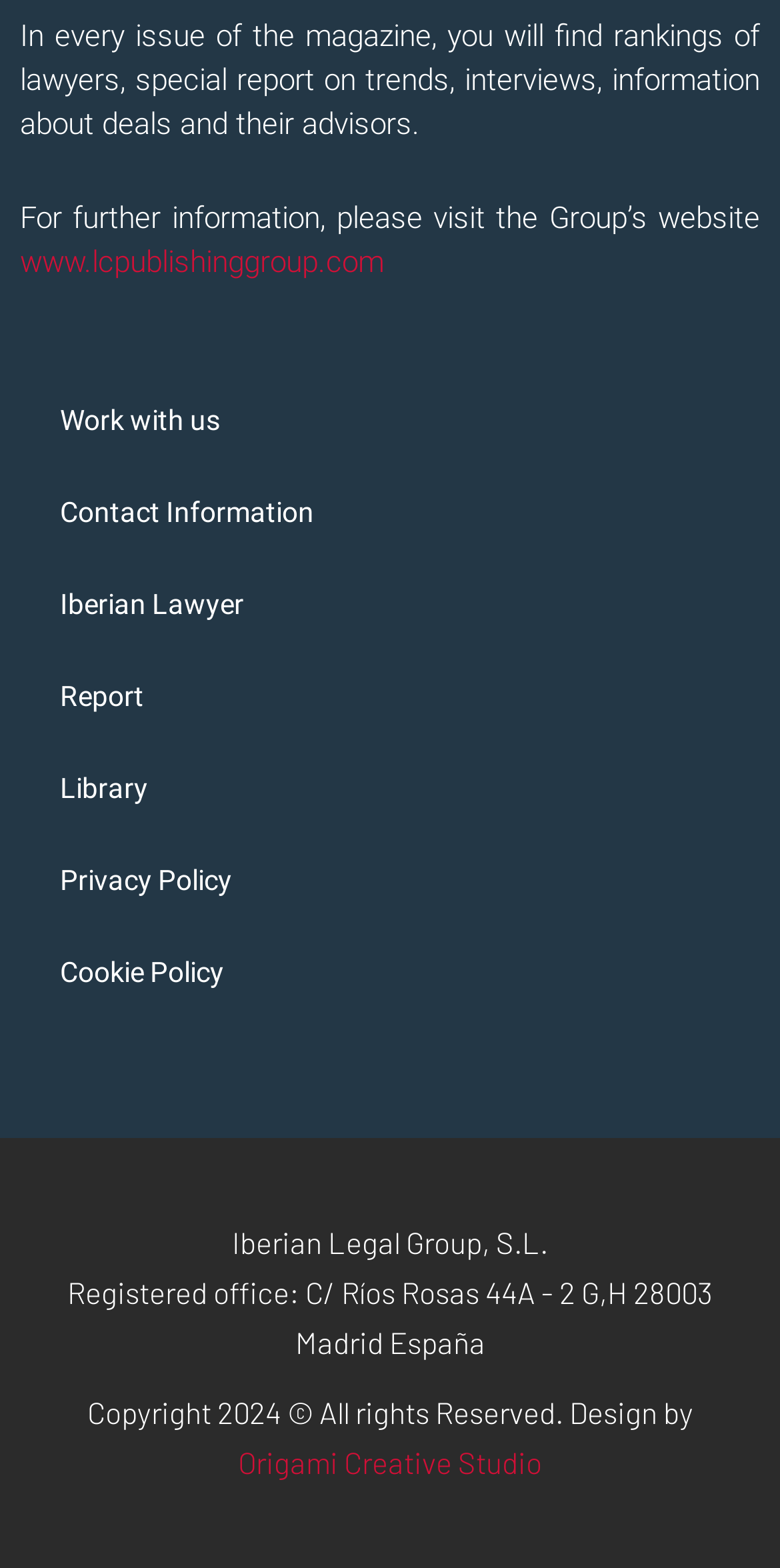Please identify the coordinates of the bounding box that should be clicked to fulfill this instruction: "Check the Privacy Policy".

[0.026, 0.531, 0.974, 0.59]